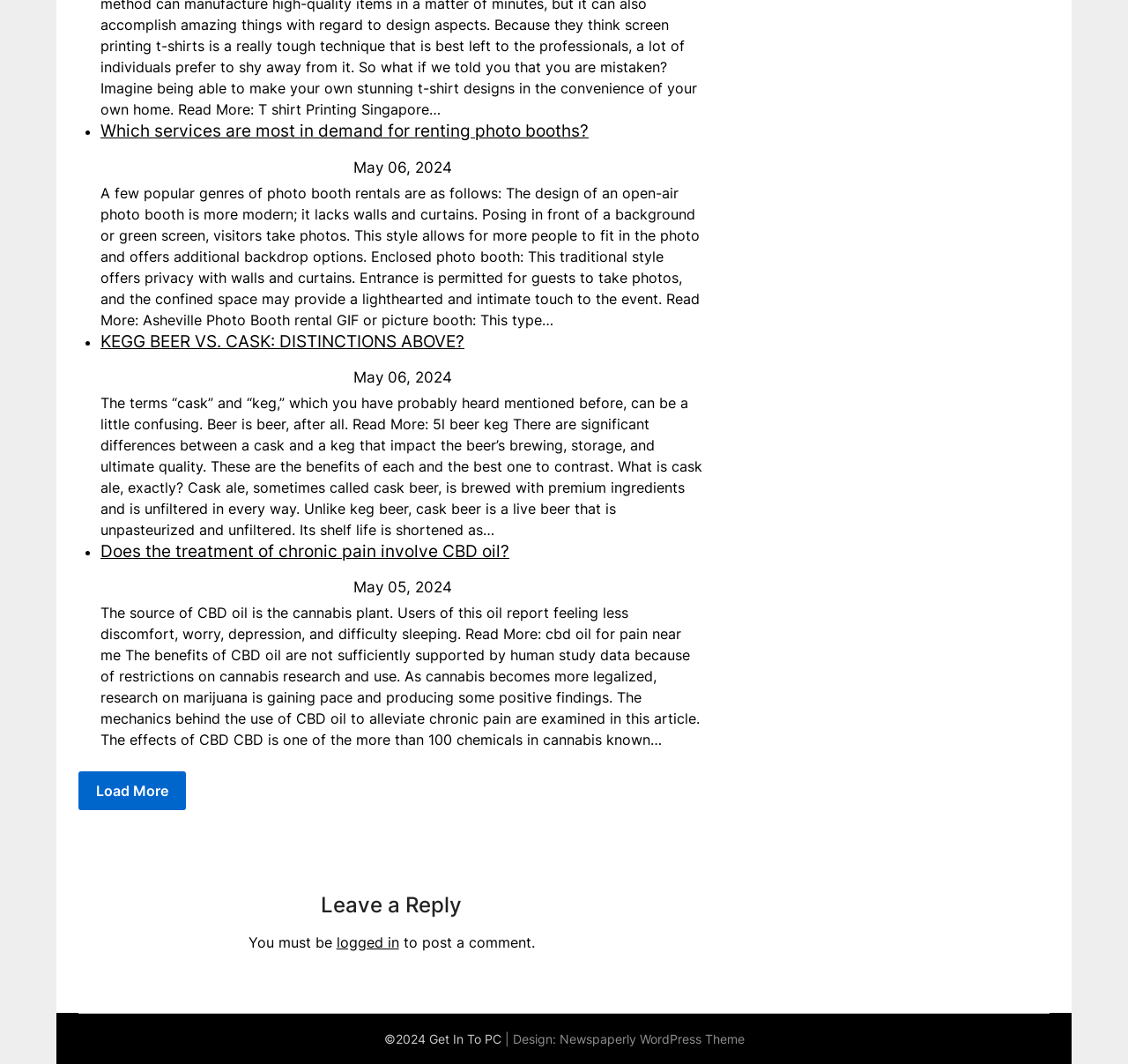What is the theme of the website?
Give a single word or phrase as your answer by examining the image.

Newspaperly WordPress Theme